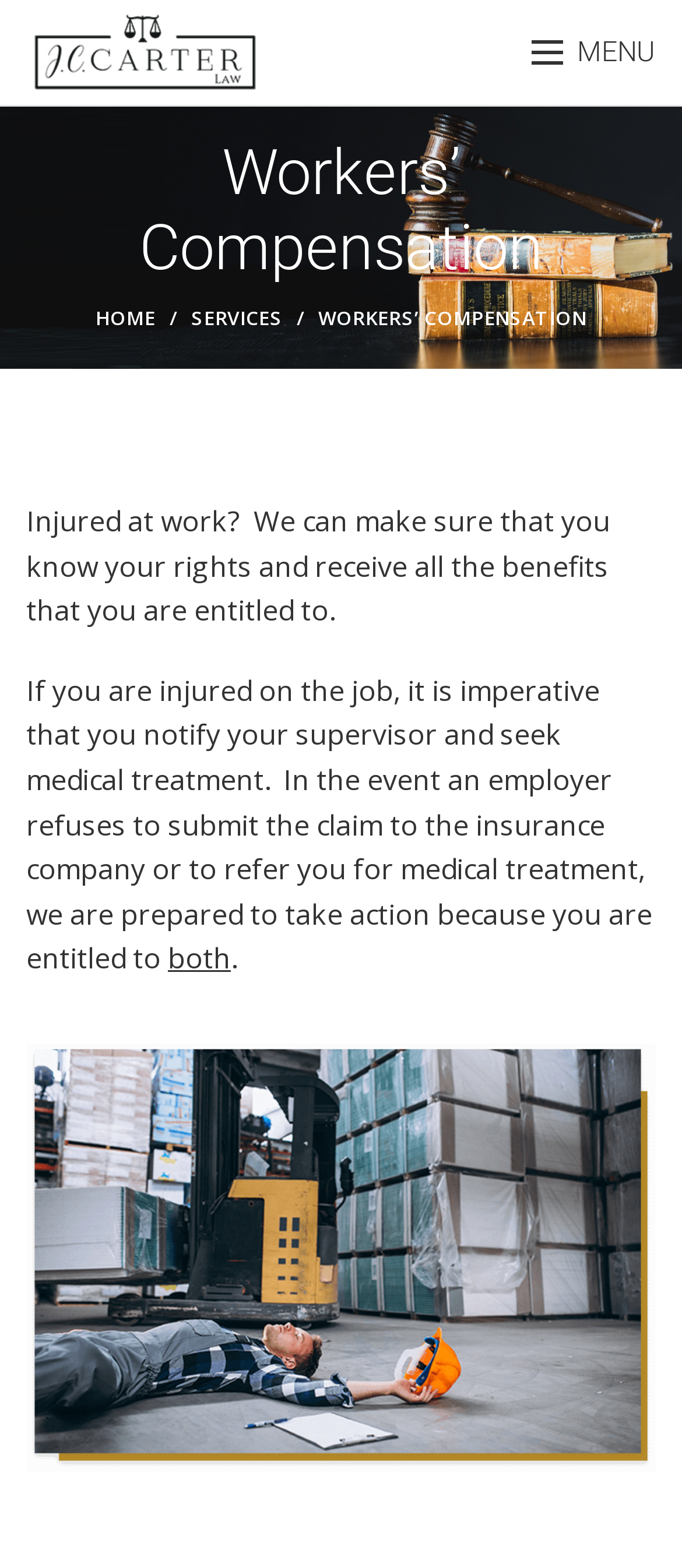What is the main topic of the webpage?
Look at the screenshot and give a one-word or phrase answer.

Workers' Compensation